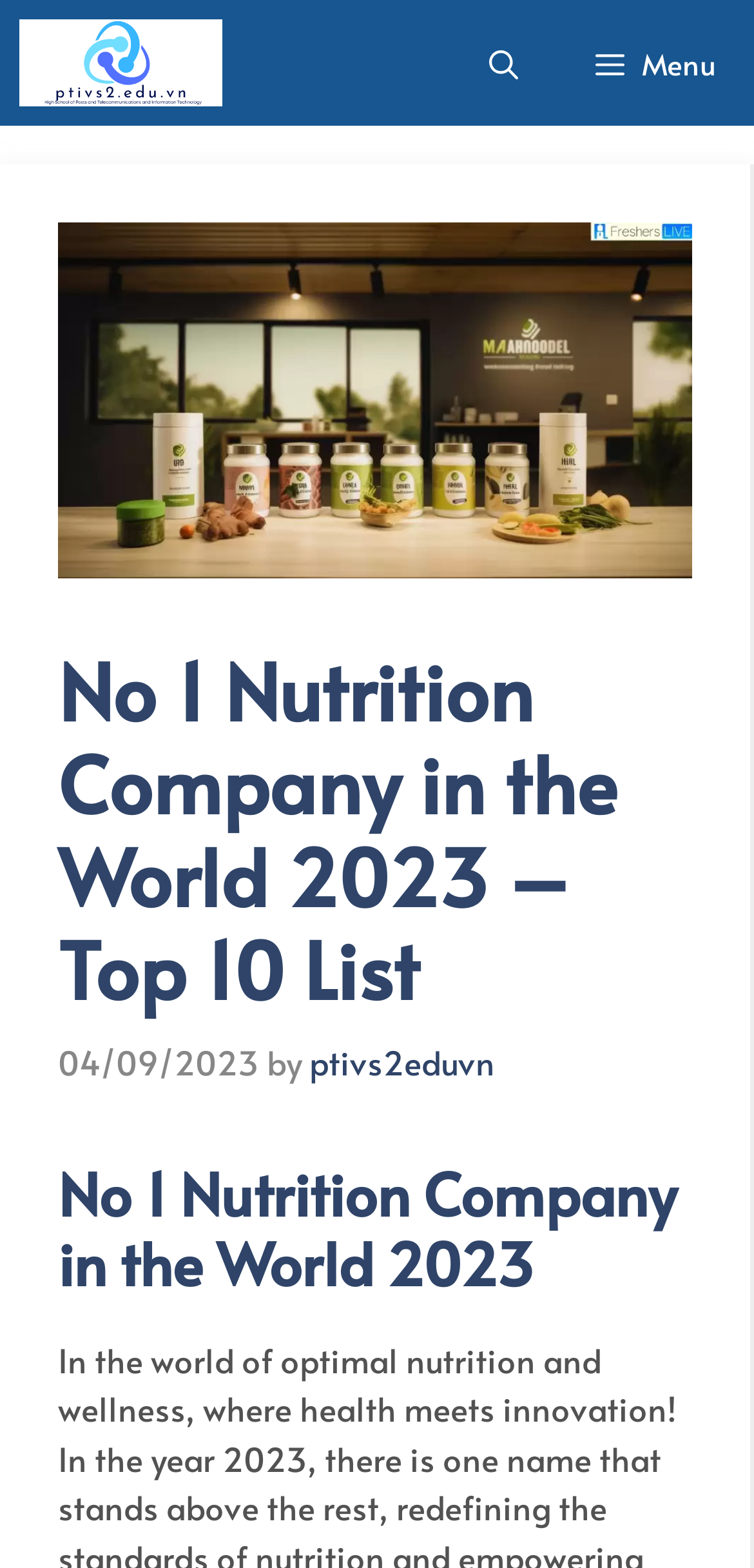What is the name of the school mentioned?
Could you give a comprehensive explanation in response to this question?

I found the answer by looking at the navigation section, where there is a link with the text 'High School of Posts and Telecommunications and Information Technology'. This link is likely referring to the school mentioned in the webpage.